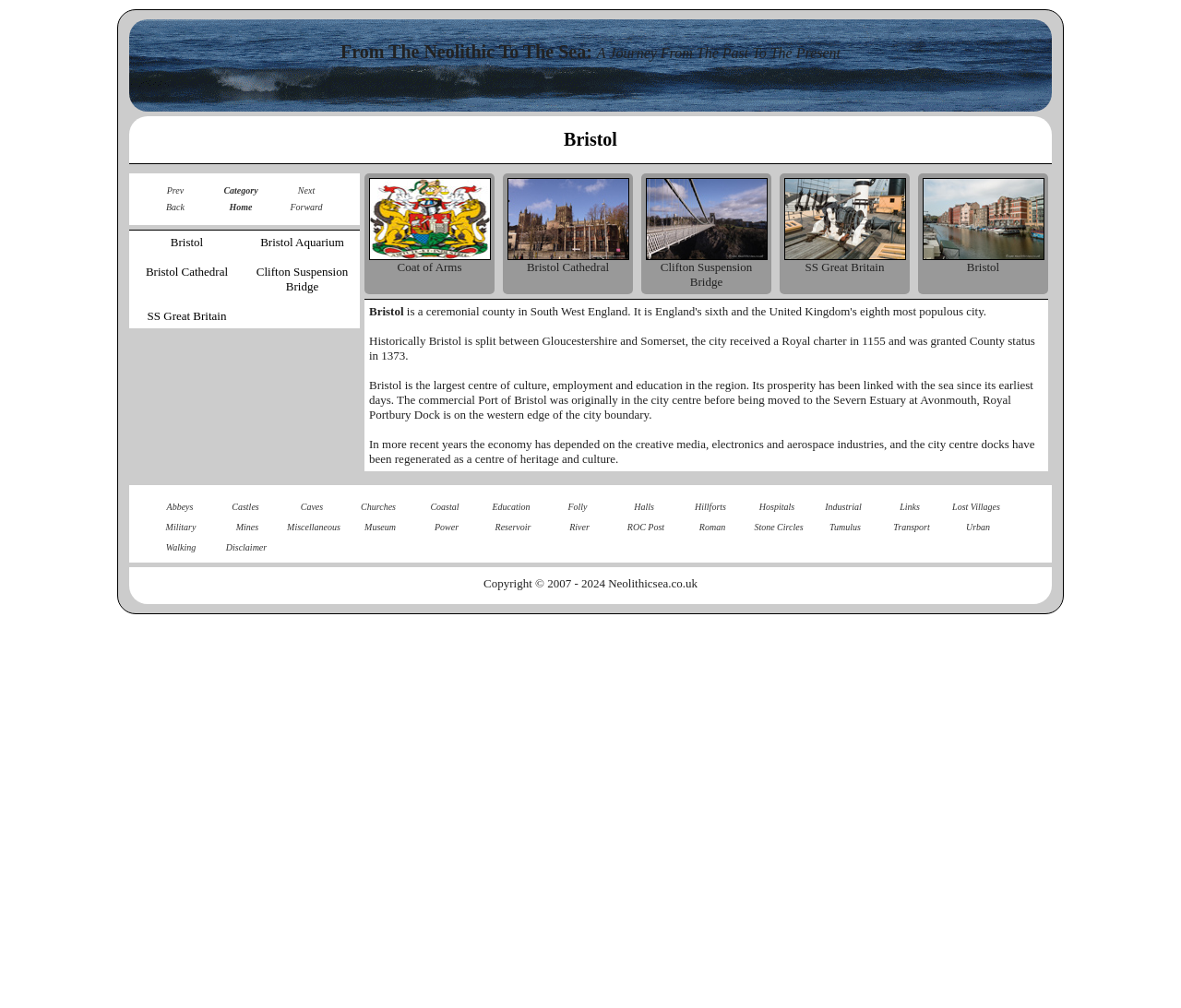What is the name of the cathedral mentioned on this webpage?
Provide a thorough and detailed answer to the question.

The webpage has a link 'Bristol Cathedral' and a static text 'Bristol Cathedral' which suggests that the cathedral is an important landmark in Bristol.